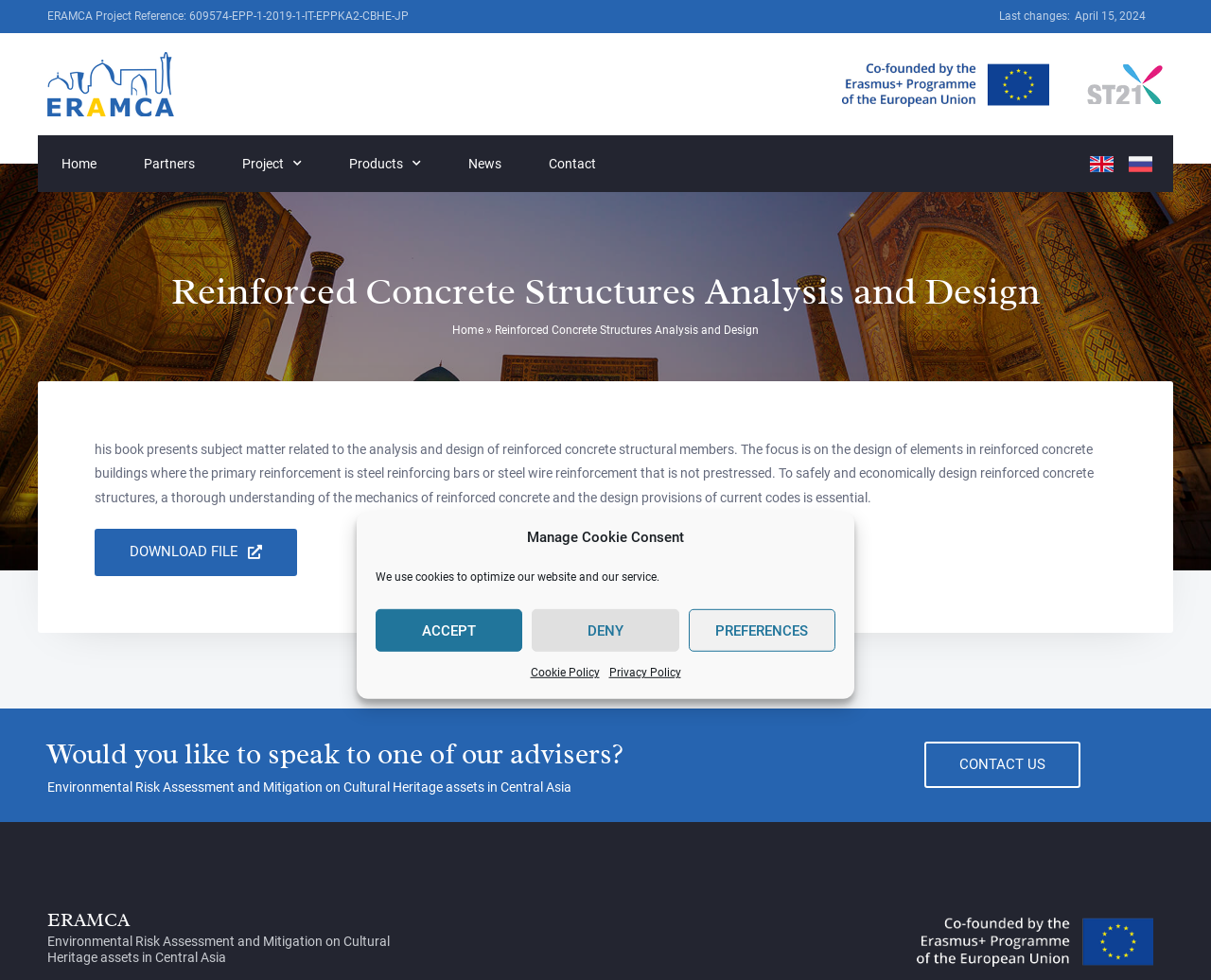Could you highlight the region that needs to be clicked to execute the instruction: "Download the file"?

[0.078, 0.539, 0.245, 0.588]